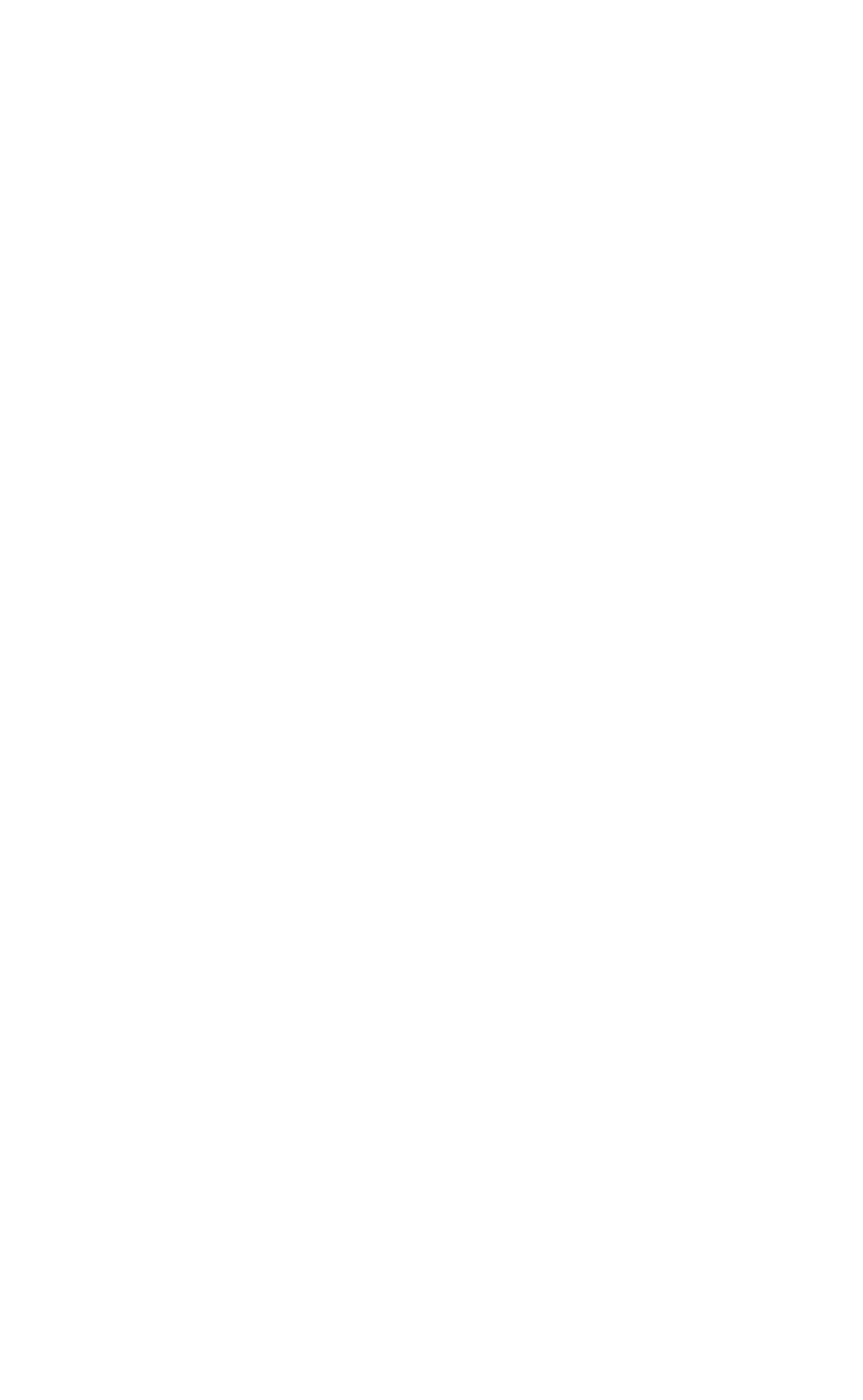Who designed and hosted the website?
Your answer should be a single word or phrase derived from the screenshot.

MacKenzie Business Solutions Dingwall